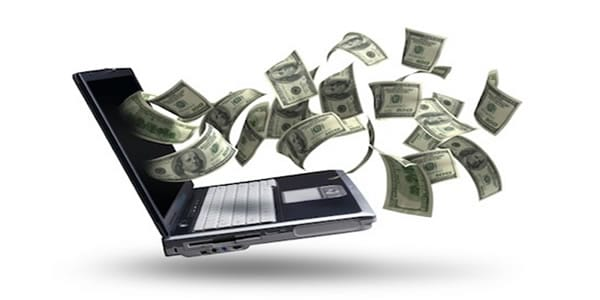What online income strategies are associated with this image?
Refer to the image and answer the question using a single word or phrase.

Freelance writing or article marketing